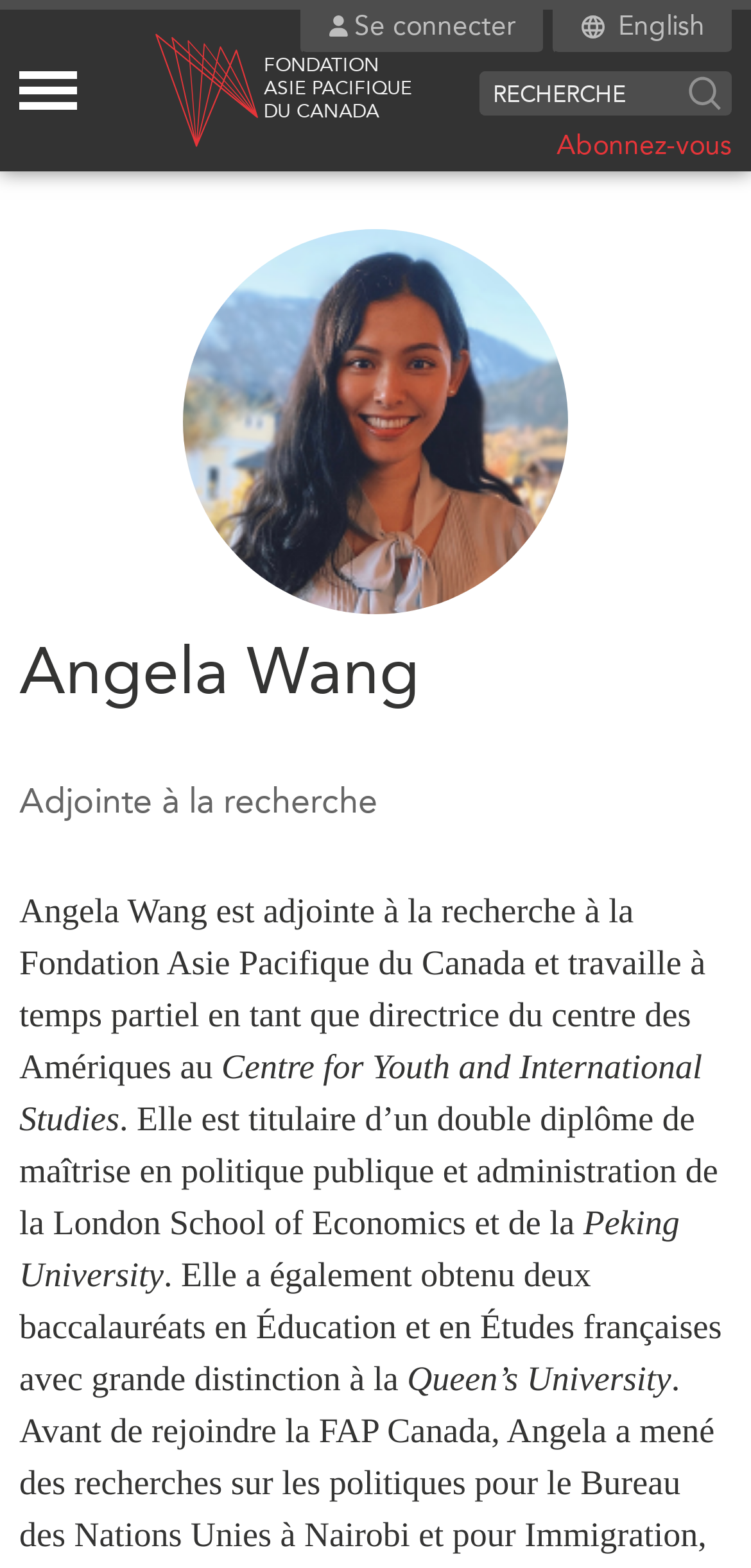Locate the bounding box coordinates for the element described below: "Se connecter". The coordinates must be four float values between 0 and 1, formatted as [left, top, right, bottom].

[0.438, 0.0, 0.687, 0.033]